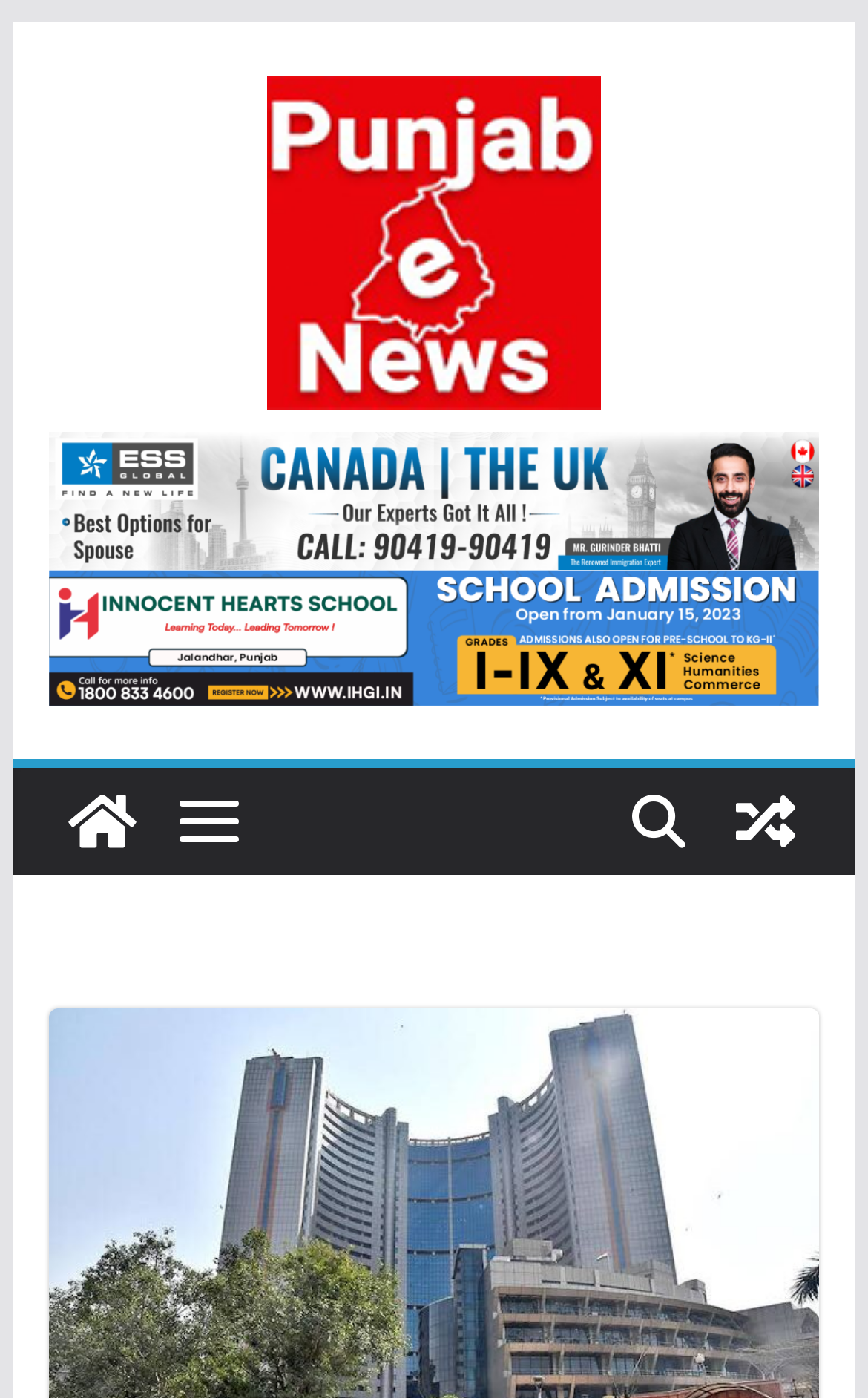Identify the bounding box of the UI component described as: "alt="PunjabENews"".

[0.308, 0.054, 0.692, 0.293]